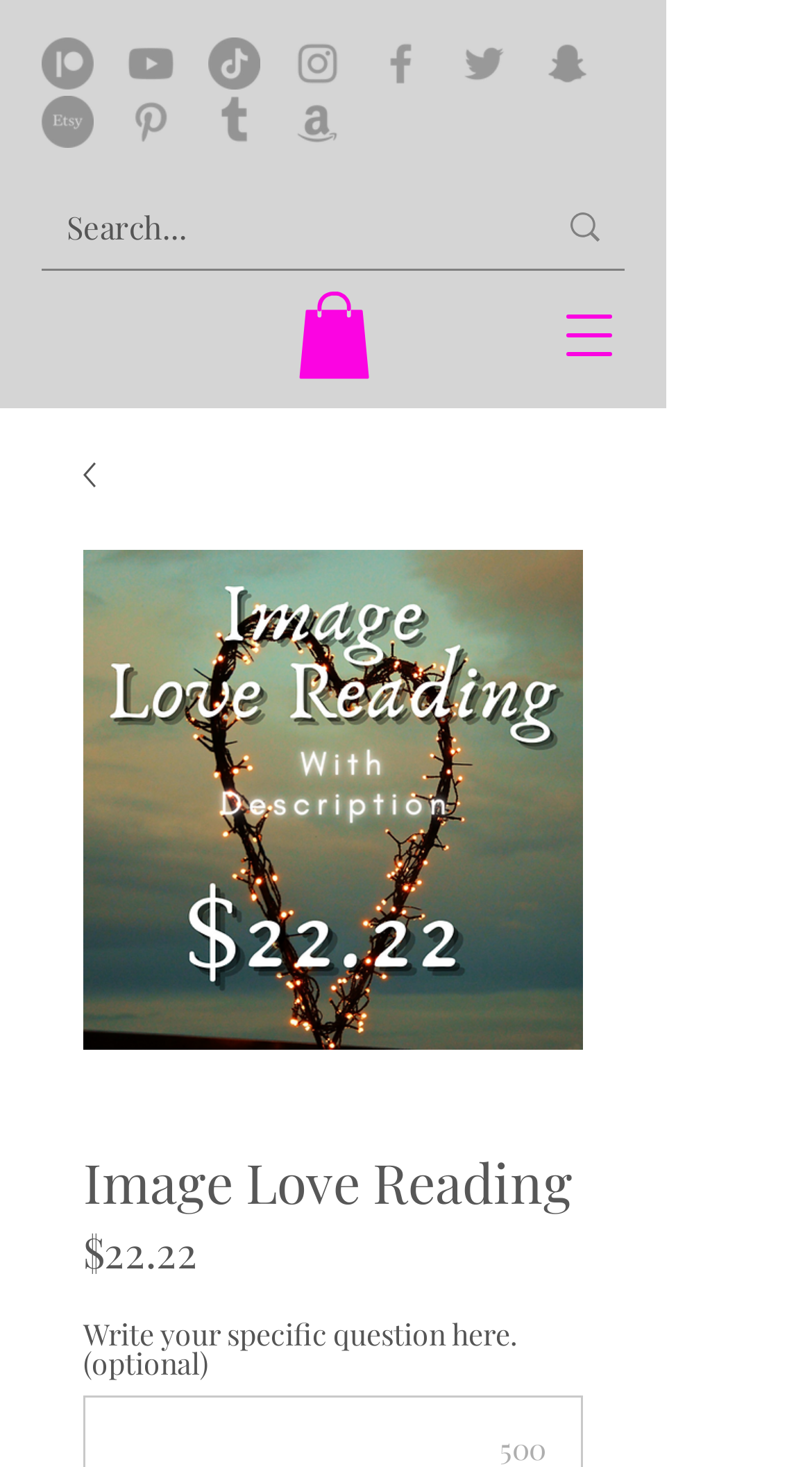Respond to the question below with a single word or phrase:
How many images are on the webpage?

13